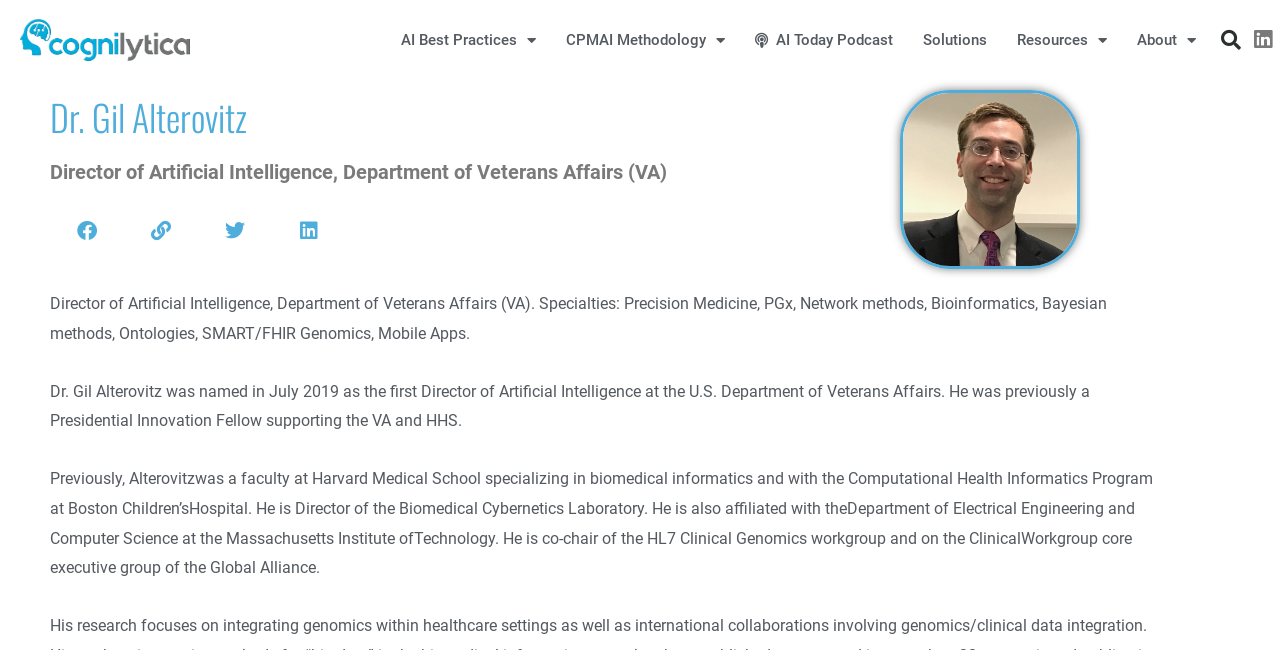Give a one-word or short phrase answer to the question: 
What is the topic of Dr. Gil Alterovitz's specialties?

Precision Medicine